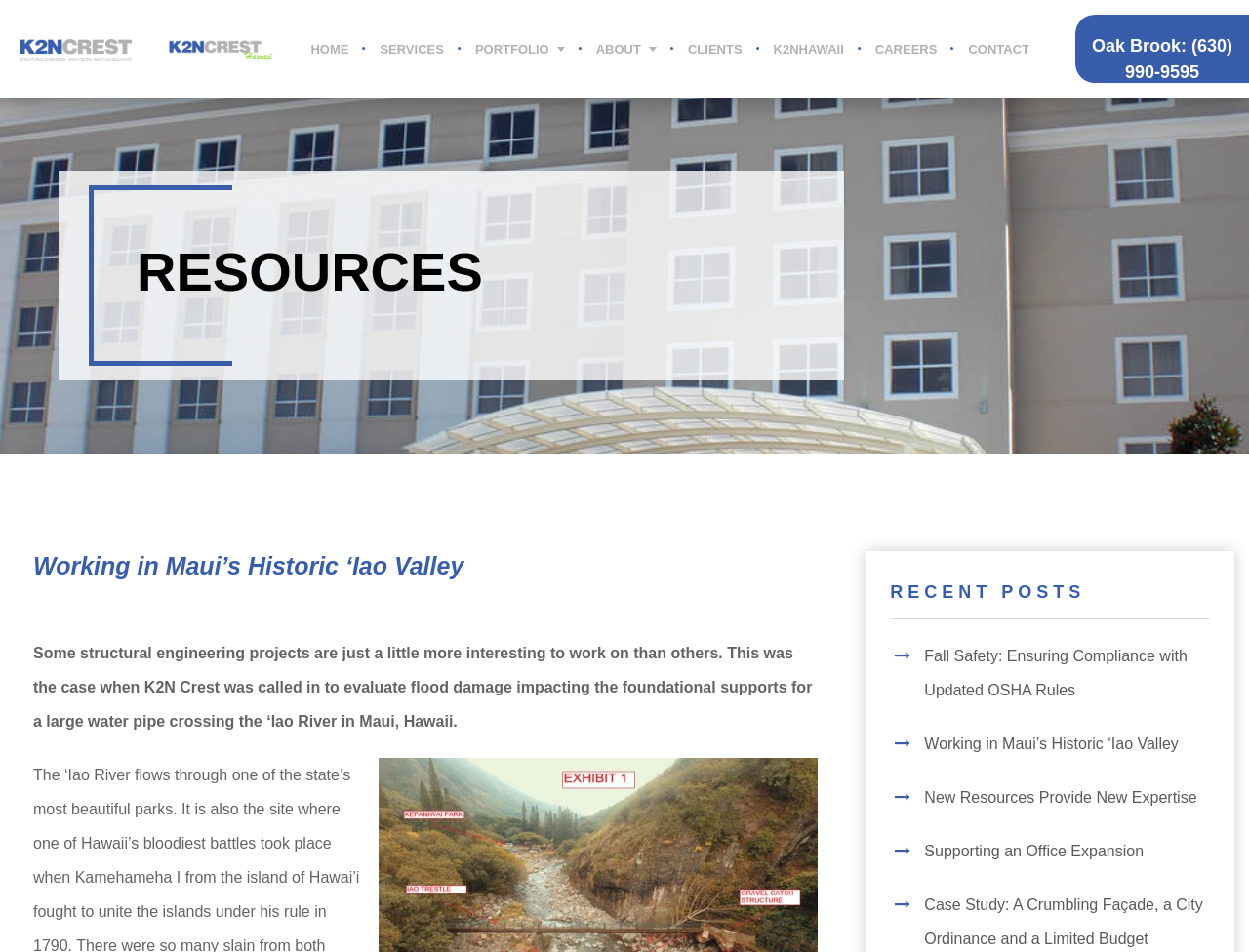Using the description: "parent_node: HOME", identify the bounding box of the corresponding UI element in the screenshot.

[0.016, 0.031, 0.106, 0.072]